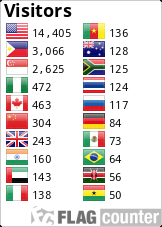Answer the question with a single word or phrase: 
What is the total number of visitors from the Philippines and Singapore?

5,691